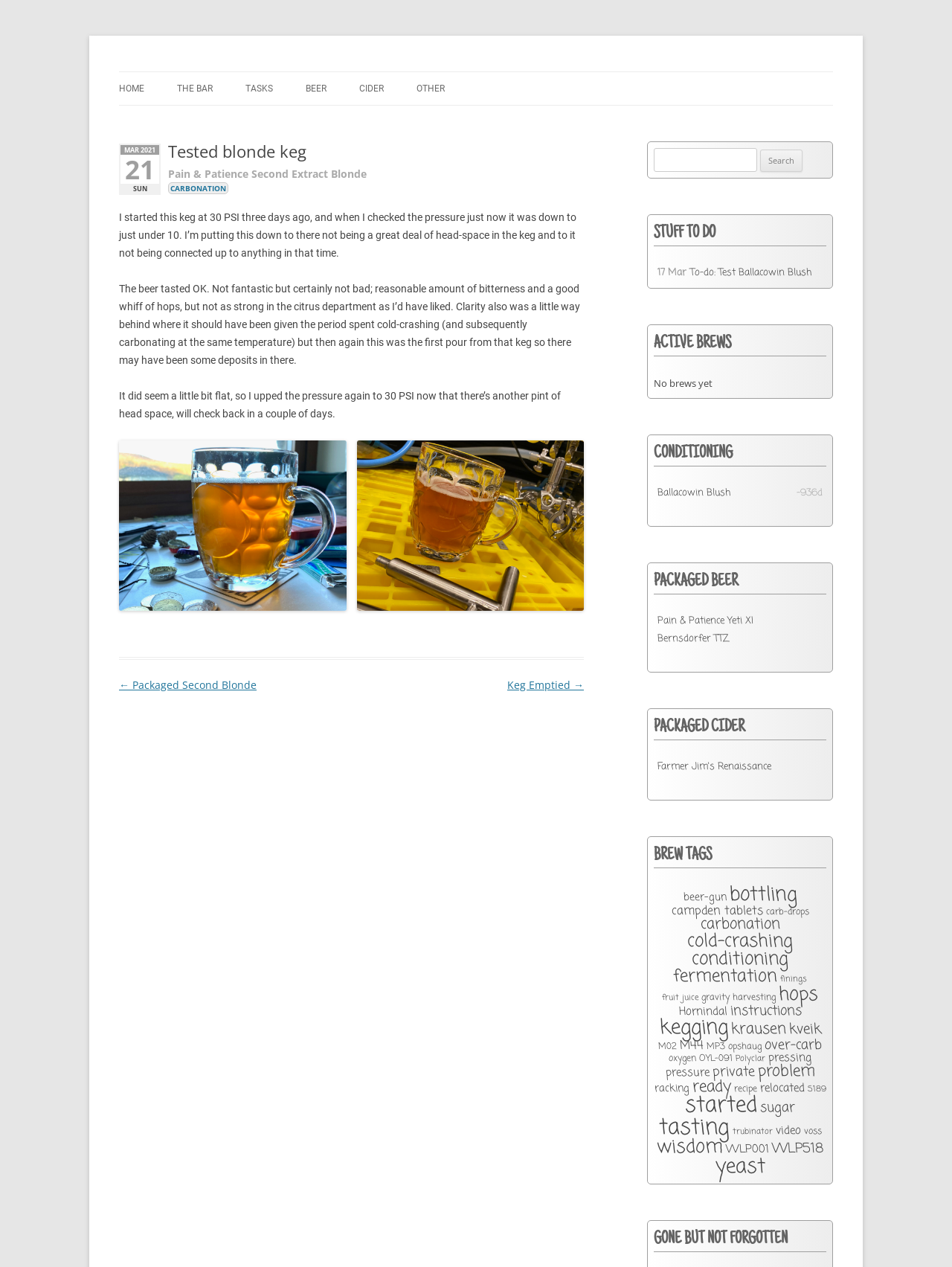Refer to the element description The Bar and identify the corresponding bounding box in the screenshot. Format the coordinates as (top-left x, top-left y, bottom-right x, bottom-right y) with values in the range of 0 to 1.

[0.186, 0.057, 0.223, 0.083]